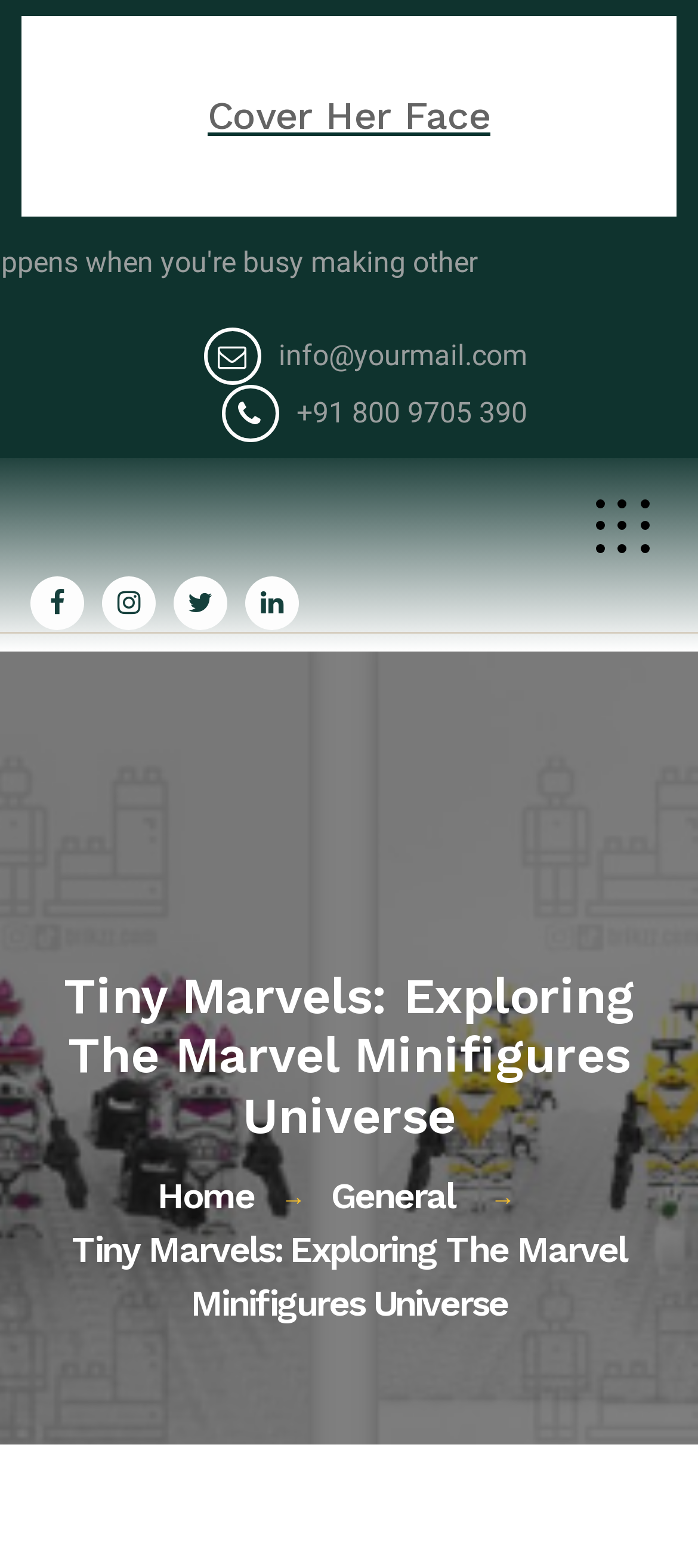Using the information shown in the image, answer the question with as much detail as possible: How many social media links are on the webpage?

I counted the number of link elements with empty text, which are likely social media links, and found four of them located at the top of the webpage.